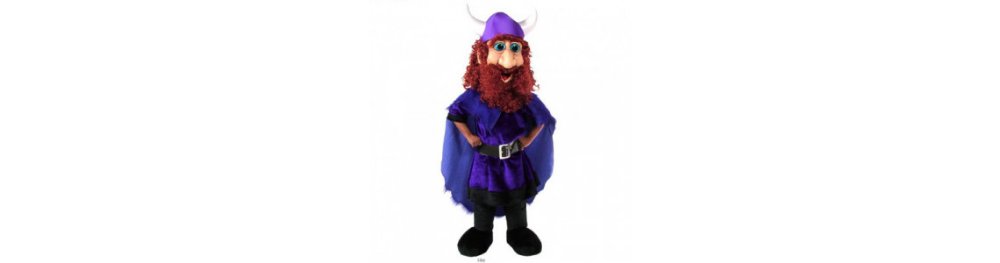Use a single word or phrase to answer the following:
What is the purpose of the 'Trojans, Titans, and Viking Mascot Costumes' collection?

Spirited events and cheerleading activities